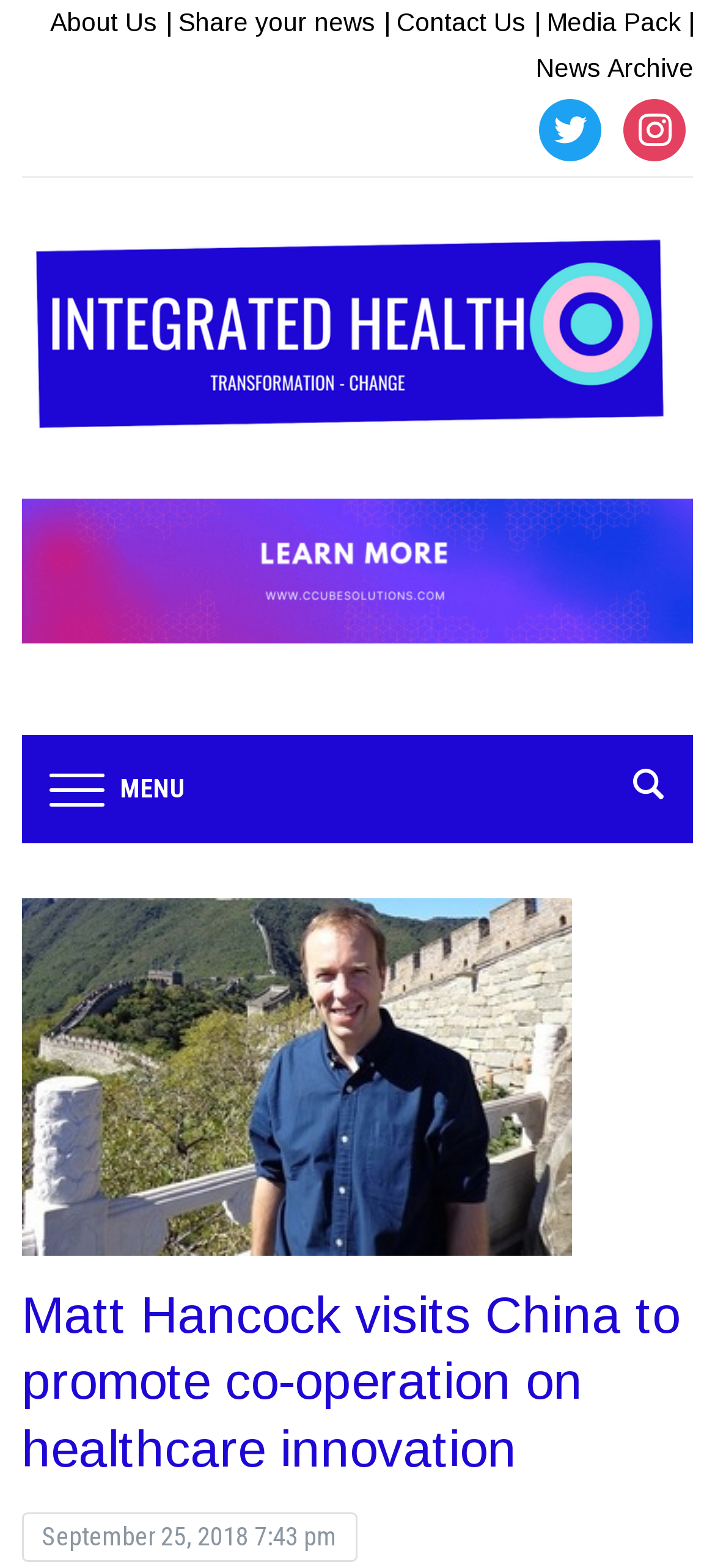Analyze the image and deliver a detailed answer to the question: What is the name of the healthcare organization?

I inferred this answer by looking at the link with the text 'Integrated Healthcare' which is also accompanied by an image with the same name, suggesting that it is the name of the healthcare organization.